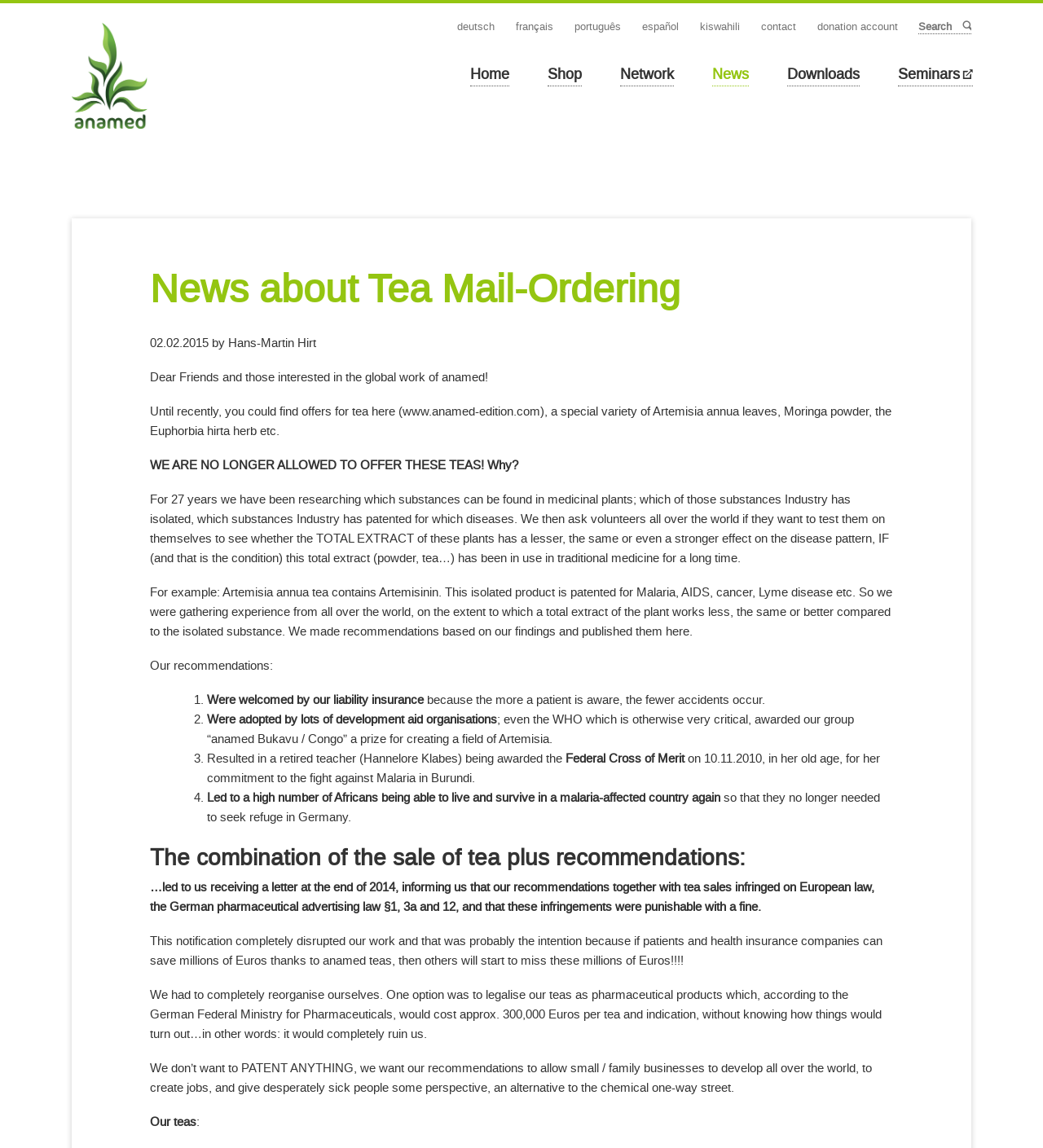Predict the bounding box of the UI element based on this description: "Network".

[0.595, 0.055, 0.646, 0.075]